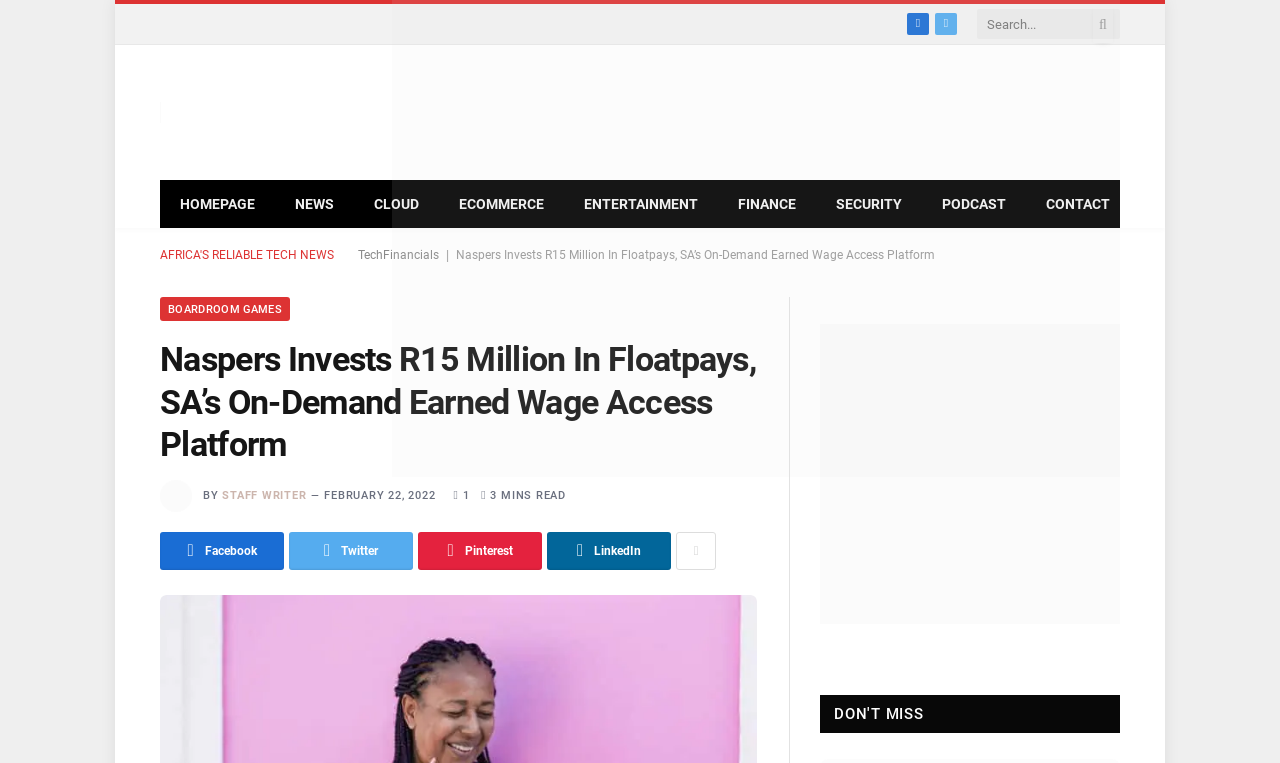Please predict the bounding box coordinates of the element's region where a click is necessary to complete the following instruction: "Search for something". The coordinates should be represented by four float numbers between 0 and 1, i.e., [left, top, right, bottom].

[0.763, 0.007, 0.875, 0.056]